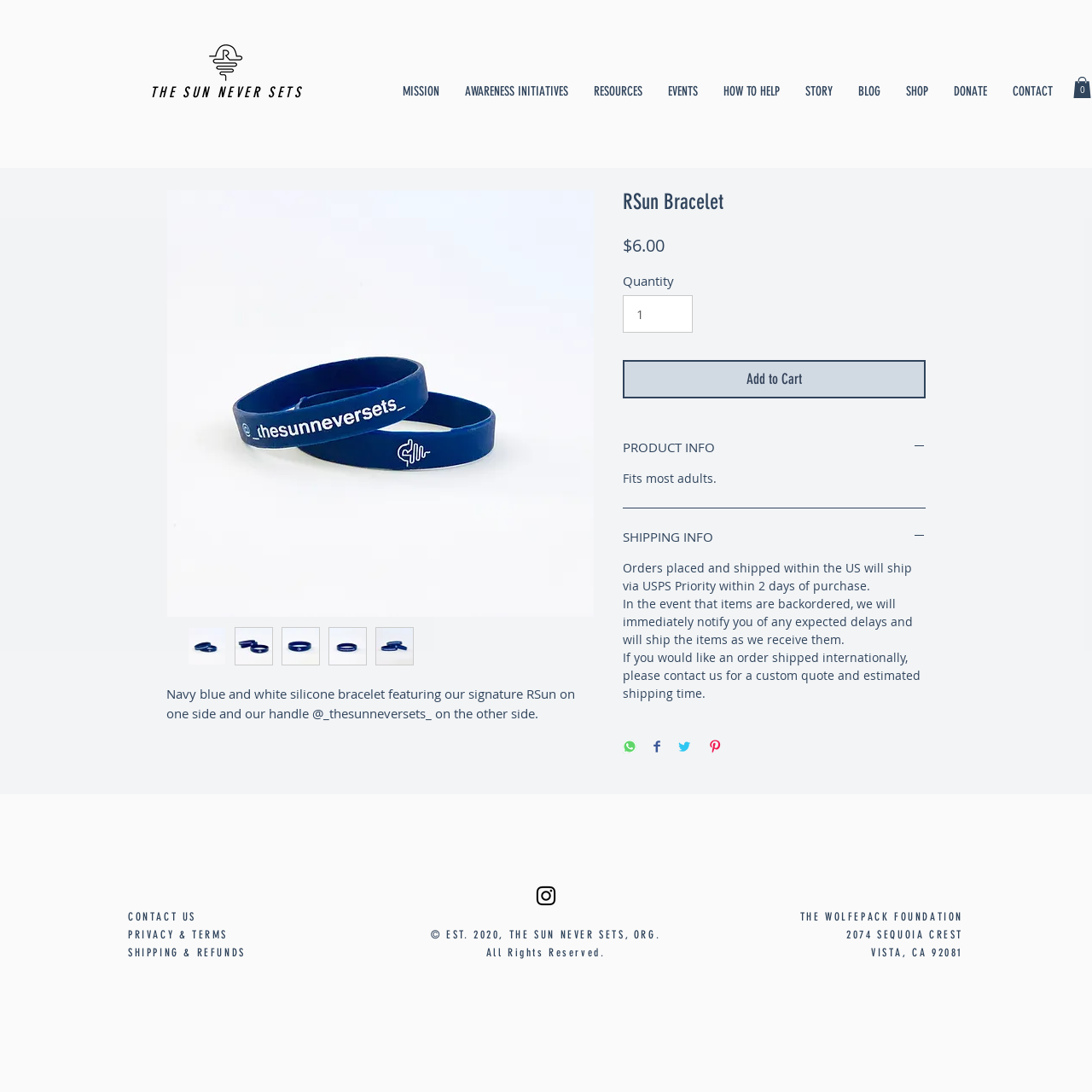Could you highlight the region that needs to be clicked to execute the instruction: "Click the 'CONTACT US' link"?

[0.117, 0.834, 0.18, 0.845]